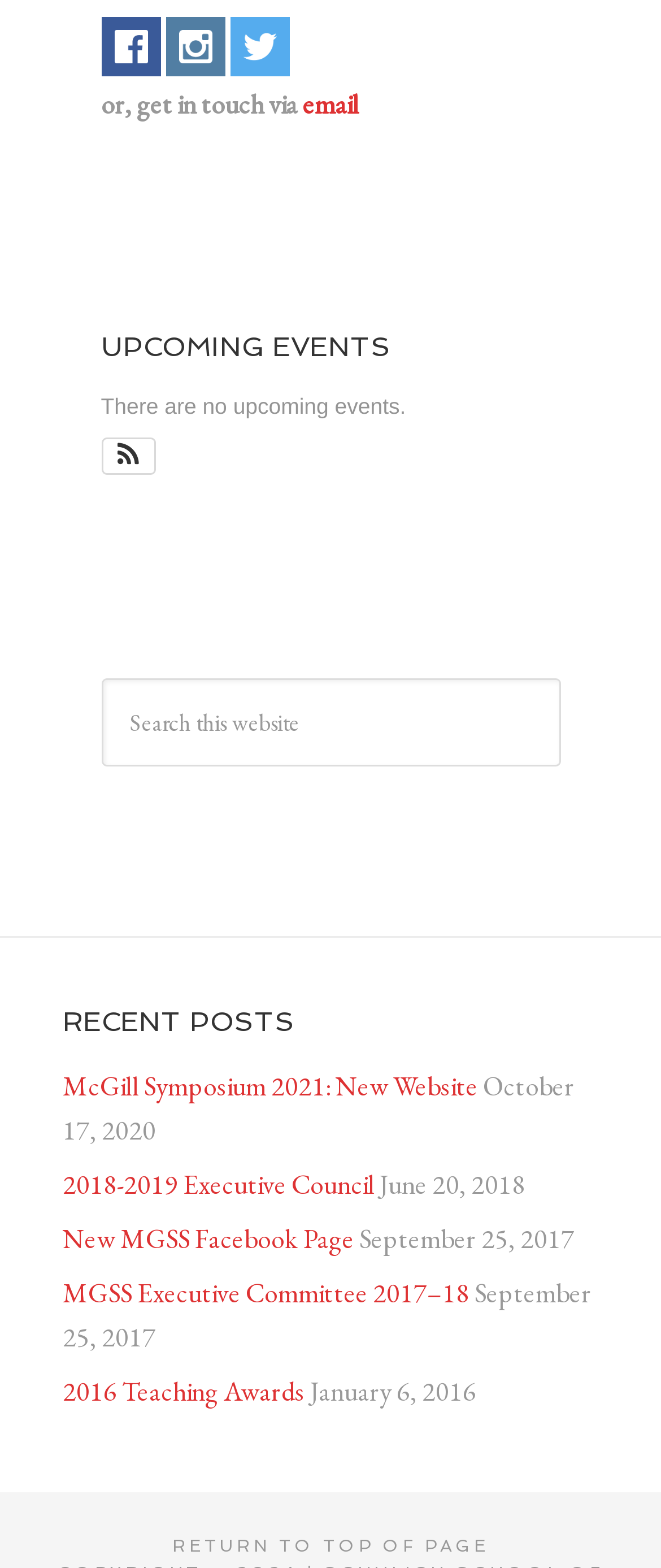Can you find the bounding box coordinates for the element to click on to achieve the instruction: "search this website"?

[0.153, 0.433, 0.847, 0.489]